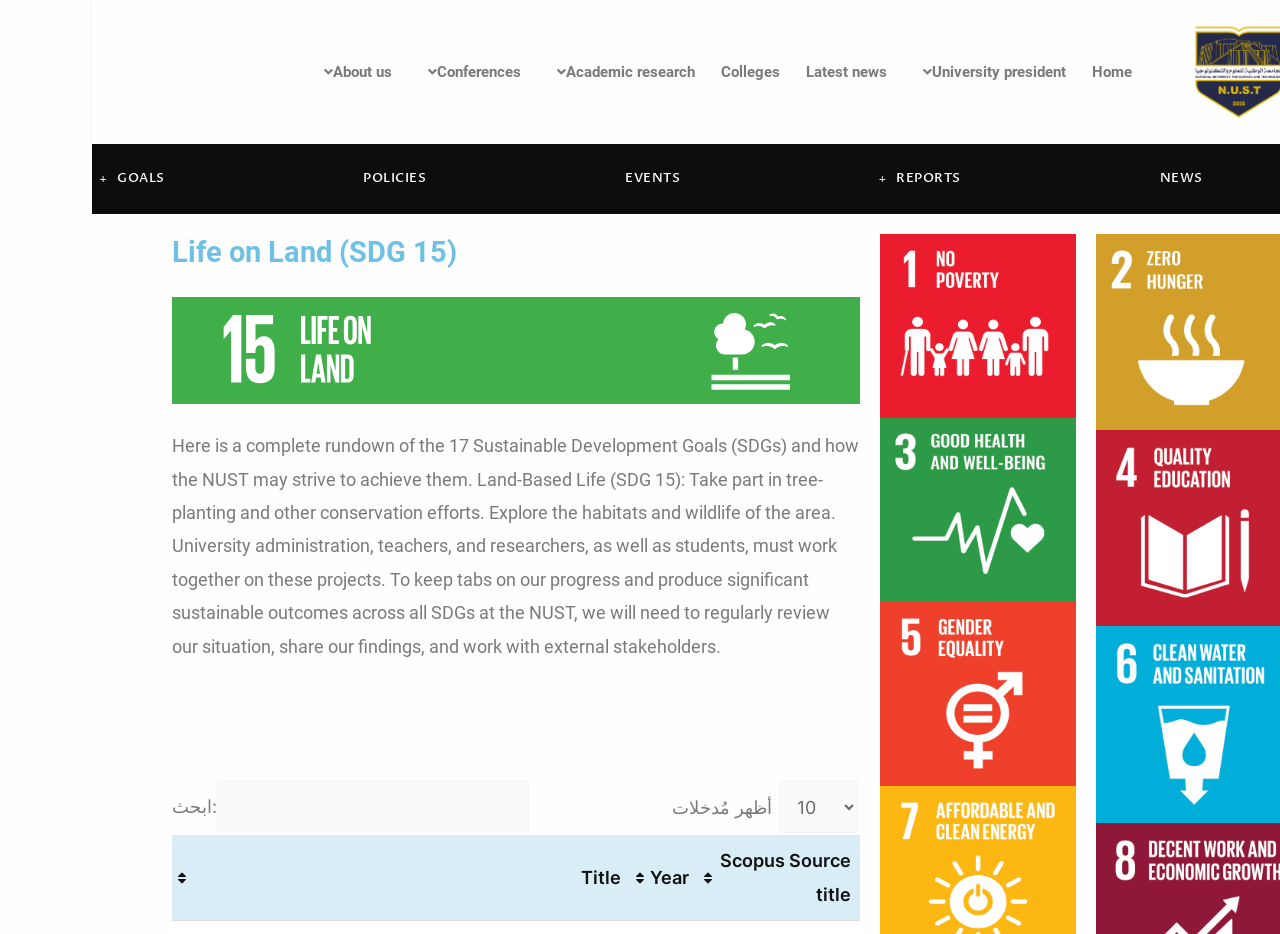Please locate the UI element described by "Scopus Source title" and provide its bounding box coordinates.

[0.473, 0.894, 0.6, 0.985]